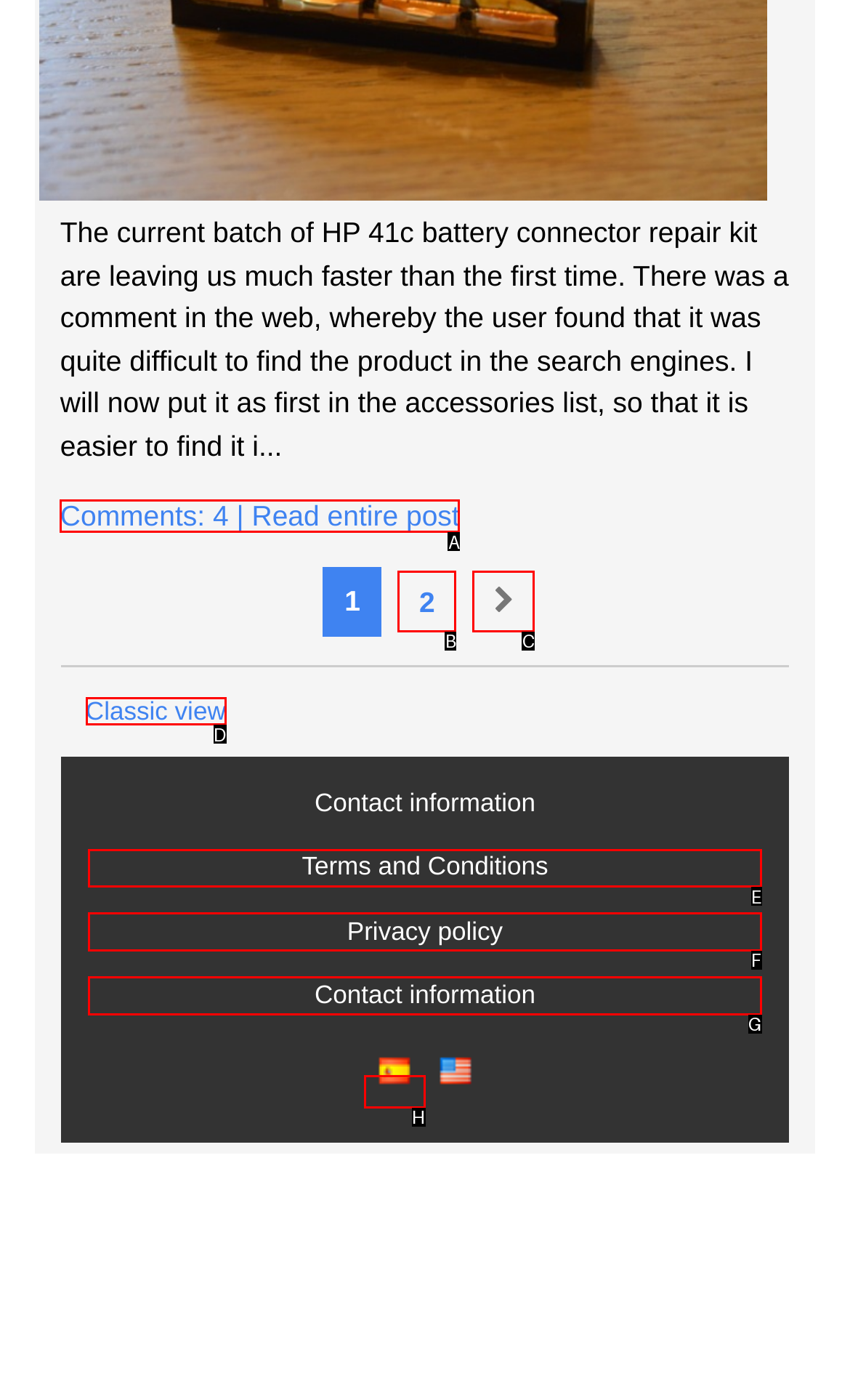Indicate which UI element needs to be clicked to fulfill the task: Switch to classic view
Answer with the letter of the chosen option from the available choices directly.

D